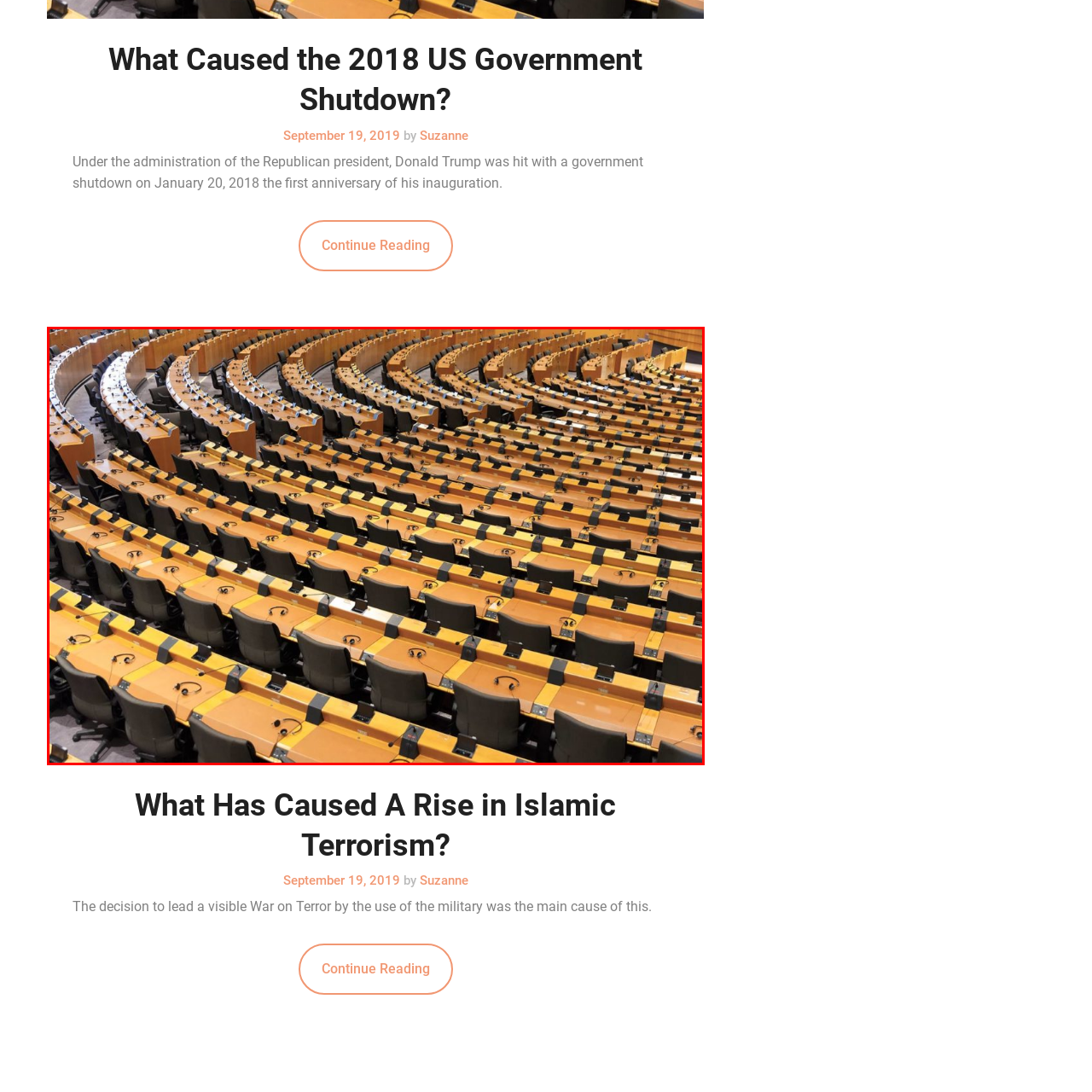What is the purpose of the microphones on the desks?
Look at the area highlighted by the red bounding box and answer the question in detail, drawing from the specifics shown in the image.

The presence of microphones on the individual desks suggests that the setting is designed for formal discussions or debates, which is typical of political gatherings.